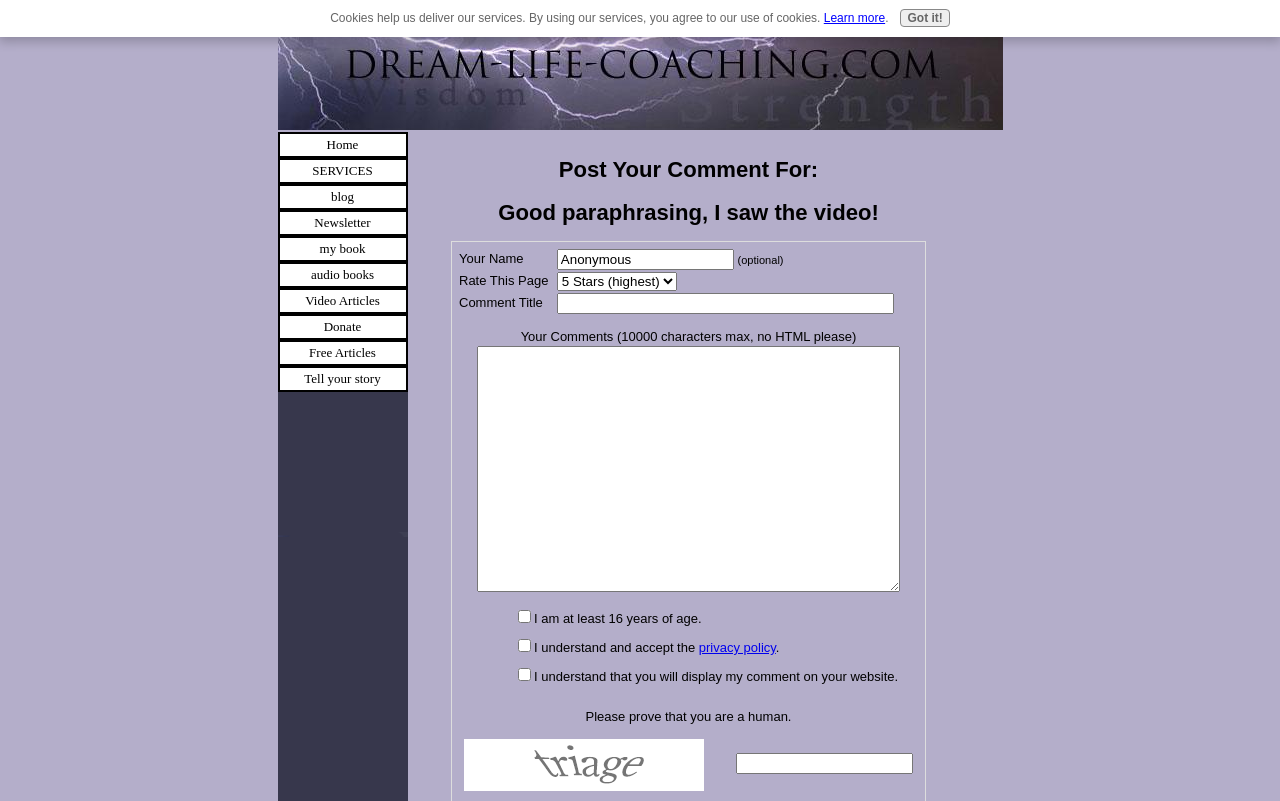Determine the bounding box of the UI component based on this description: "privacy policy". The bounding box coordinates should be four float values between 0 and 1, i.e., [left, top, right, bottom].

[0.546, 0.799, 0.606, 0.818]